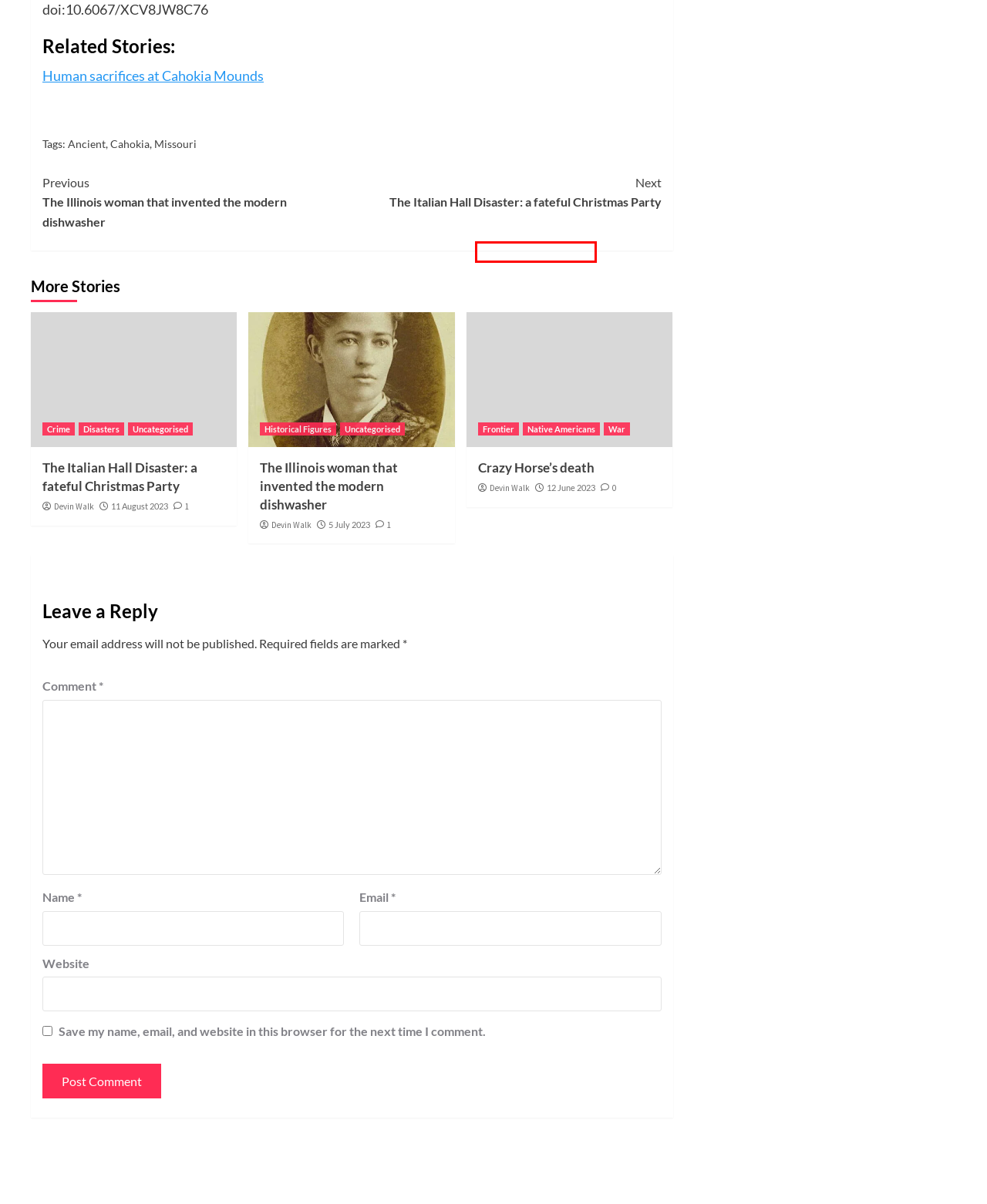View the screenshot of the webpage containing a red bounding box around a UI element. Select the most fitting webpage description for the new page shown after the element in the red bounding box is clicked. Here are the candidates:
A. Uncategorised Archives - Memories of the Prairie
B. 12th Street: Kansas City's Jazz Age hotspot
C. War Archives - Memories of the Prairie
D. Missouri cave with ancient Native American drawings sold | AP News
E. Crazy Horse's death
F. Contact - Memories of the Prairie
G. Missouri's Picture Cave Sold Against Osage Nation's Wishes | Smithsonian
H. Missouri Cave Containing Ancient Pictographs Sold To Private Bidder | STLPR

E